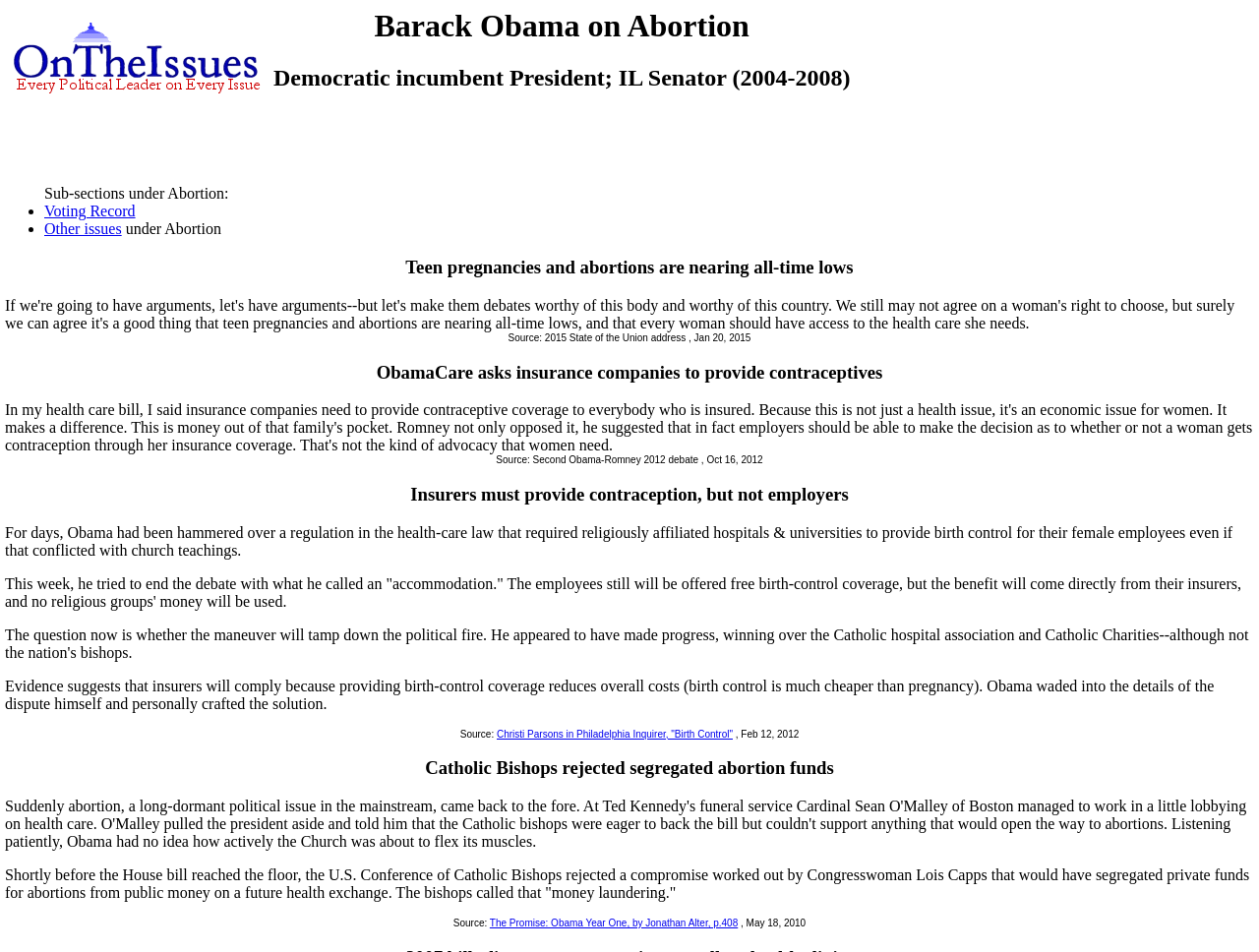Detail the various sections and features present on the webpage.

The webpage is about Barack Obama's stance on abortion. At the top, there is a logo of OnTheIssues on the left, and a heading that reads "Barack Obama on Abortion" with a subtitle "Democratic incumbent President; IL Senator (2004-2008)" on the right. 

Below the top section, there is a horizontal separator line. Underneath, there is a subheading "Sub-sections under Abortion:" followed by two bullet points with links to "Voting Record" and "Other issues". 

The main content of the webpage is divided into several sections, each with a heading and a paragraph or two of text. The first section is about teen pregnancies and abortions nearing all-time lows, citing a source from Obama's 2015 State of the Union address. 

The second section discusses ObamaCare and insurance companies providing contraceptives, citing a source from the 2012 presidential debate. The third section talks about insurers providing contraception but not employers, with a detailed explanation of the accommodation made by Obama. 

The fourth section mentions Catholic Bishops rejecting segregated abortion funds, citing a source from a book about Obama's first year in office. Throughout the webpage, there are several links to sources and references, providing credibility to the information presented.